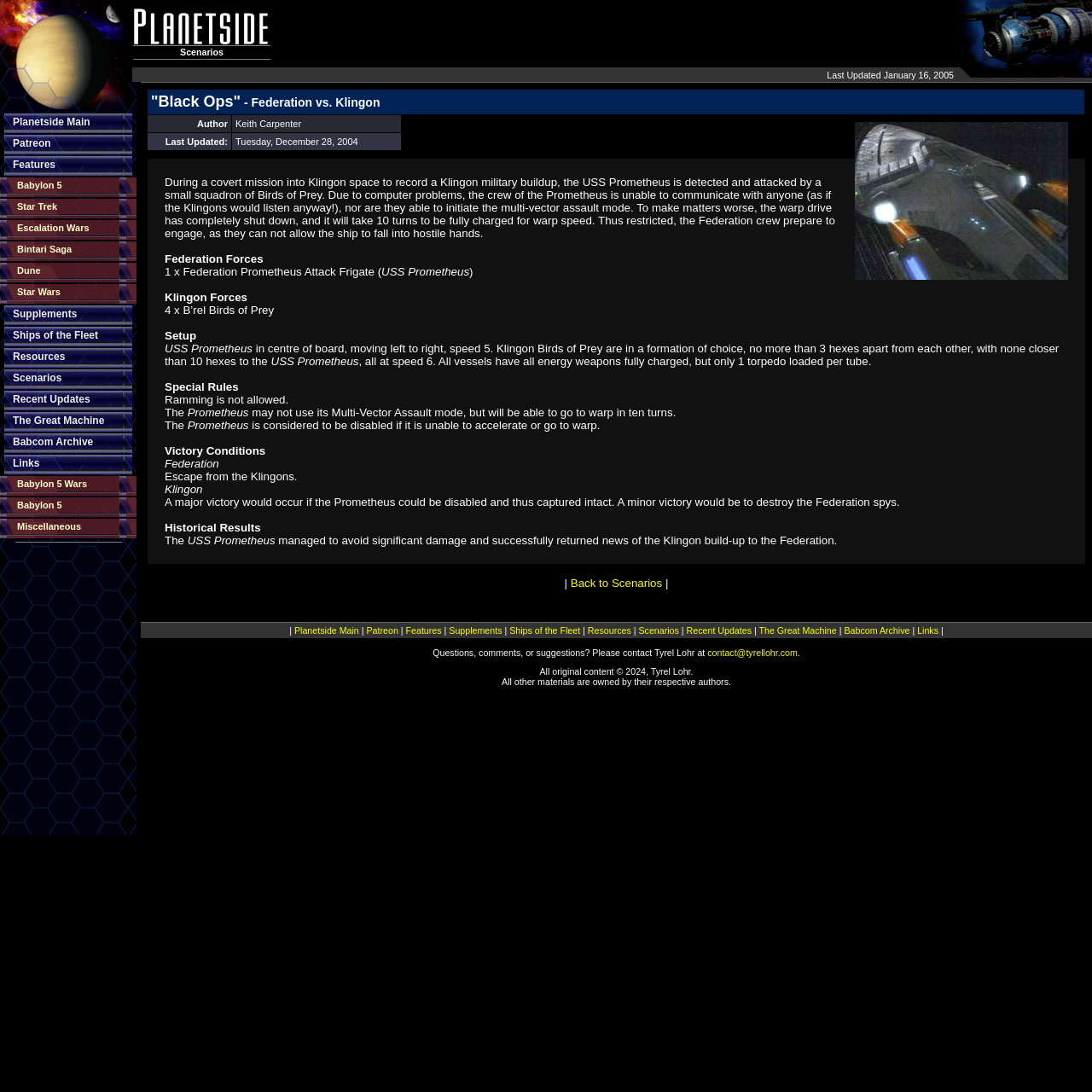Describe in detail what you see on the webpage.

The webpage is about Planetside Scenarios, a website dedicated to a science fiction-themed game or simulation. The page is divided into several sections, with a prominent header section at the top featuring the title "Planetside - Scenarios" and a logo image.

Below the header, there is a navigation menu with links to various sections of the website, including Planetside, Patreon, Features, Babylon 5, Star Trek, and more. This menu spans the entire width of the page.

The main content section is divided into two columns. The left column contains a scenario description, titled "Black Ops" - Federation vs. Klingon, which appears to be a game scenario or mission briefing. The text describes a covert mission into Klingon space, where the USS Prometheus is detected and attacked by a small squadron of Birds of Prey. The scenario outlines the Federation and Klingon forces, setup, special rules, victory conditions, and historical results.

The right column is empty, except for a small image at the top.

There are several images scattered throughout the page, including logos, icons, and possibly game-related graphics. The overall design is simple and functional, with a focus on presenting information about the game scenario.